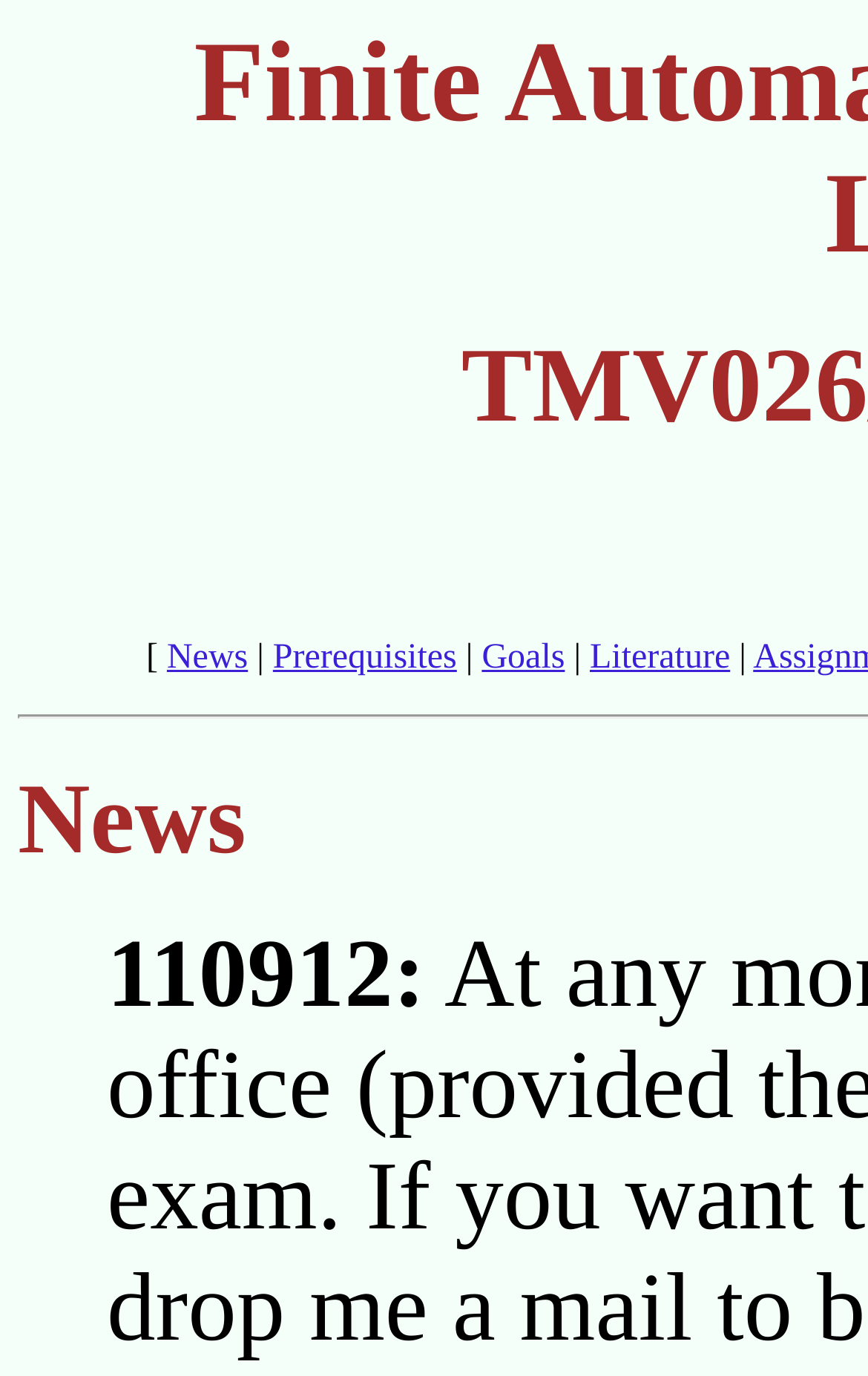What is the position of the 'Literature' link in the top navigation? Observe the screenshot and provide a one-word or short phrase answer.

Fourth